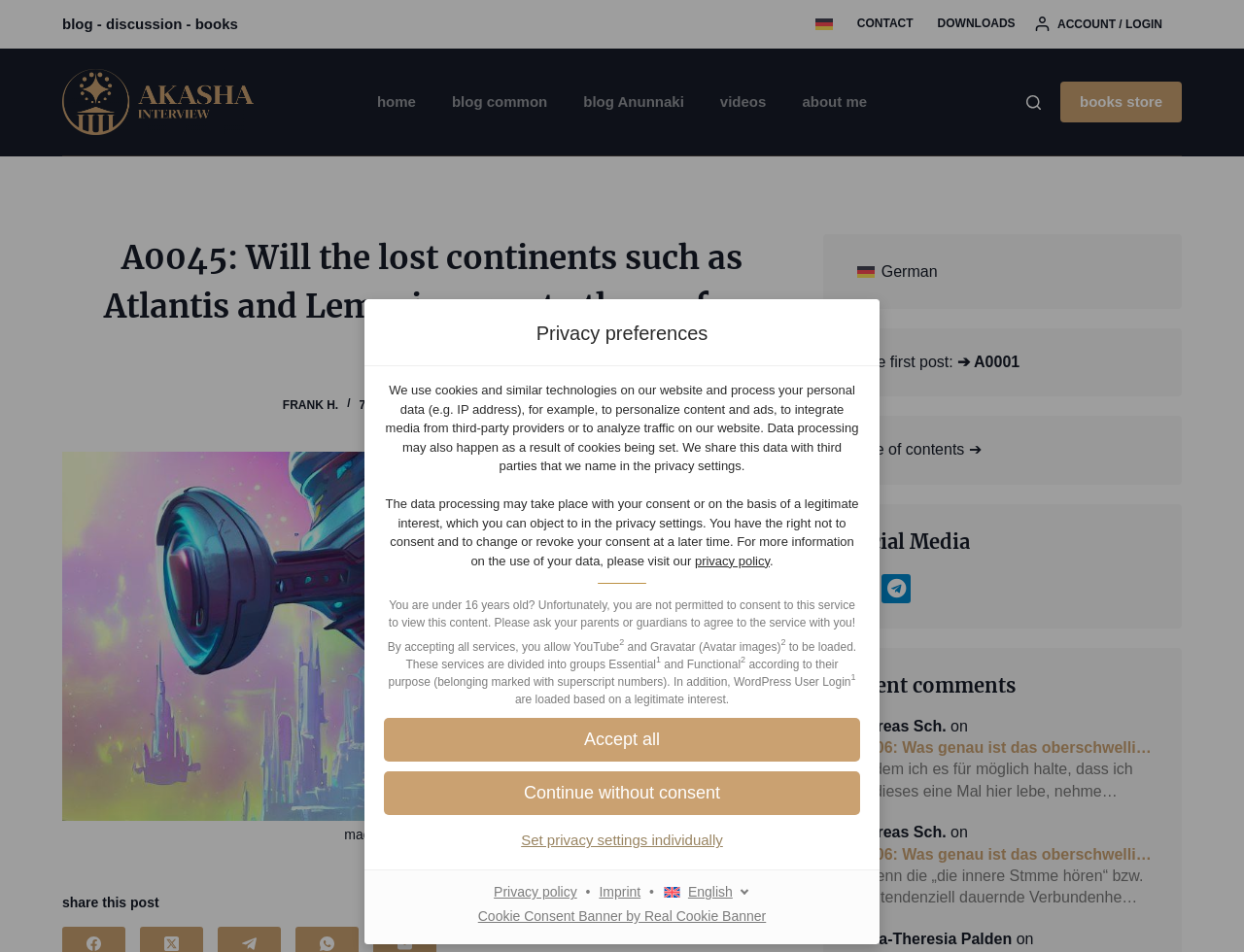Generate a comprehensive description of the webpage.

This webpage appears to be a privacy policy and consent page. At the top, there is a heading "Privacy preferences" followed by a paragraph of text explaining how the website uses cookies and processes personal data. Below this, there are two more paragraphs of text providing additional information on data processing and consent.

To the left of the text, there are two buttons: "Accept all" and "Continue without consent". Below these buttons, there is a link to "Set privacy settings individually". On the right side of the page, there is a dropdown menu for selecting a language, currently set to "English".

At the bottom of the page, there are several links, including "Privacy policy", "Imprint", and "Cookie Consent Banner by Real Cookie Banner". There is also a small icon or bullet point ("•") separating the links.

The page does not appear to have any images or multimedia content, and is primarily focused on providing information and options for users to manage their privacy settings.